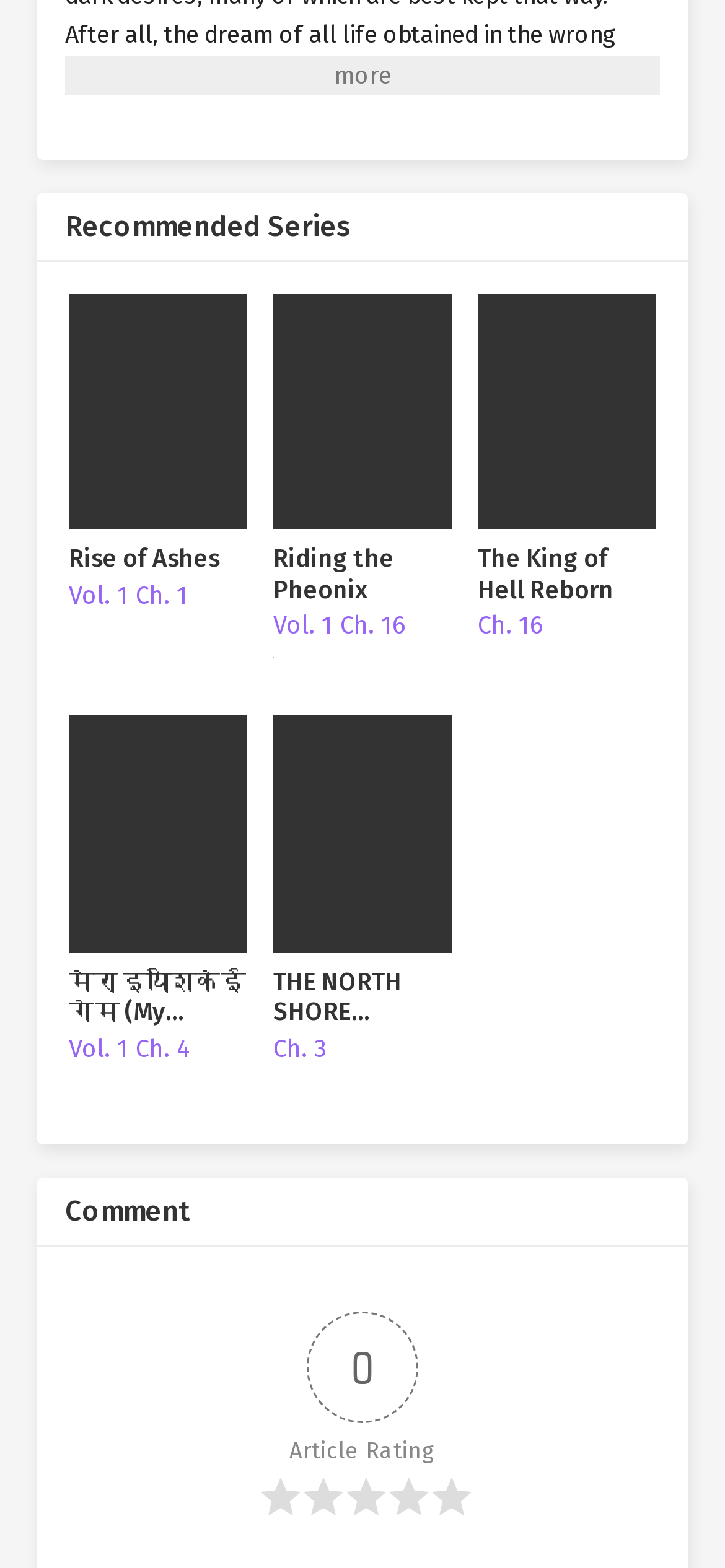What is the title of the first recommended series?
Based on the image, please offer an in-depth response to the question.

The first recommended series is located at the top-left of the webpage, with a heading 'Recommended Series' above it. The title of the first series is 'Rise of Ashes', which is a link that leads to more information about the series.